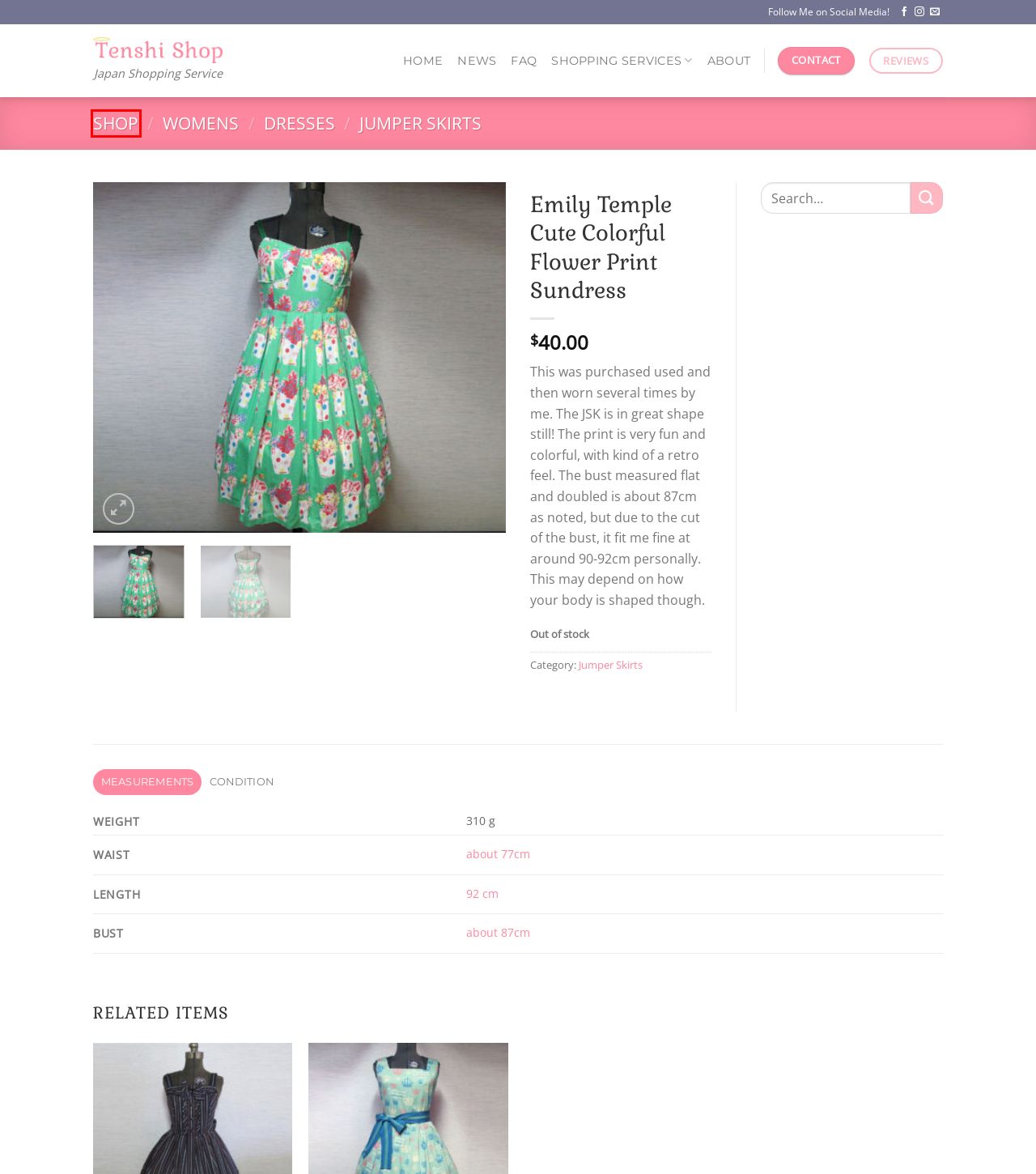Review the webpage screenshot and focus on the UI element within the red bounding box. Select the best-matching webpage description for the new webpage that follows after clicking the highlighted element. Here are the candidates:
A. FAQ - Tenshi Shop
B. about 77cm – Tenshi Shop
C. Home - Tenshi Shop
D. about 87cm – Tenshi Shop
E. 92 cm – Tenshi Shop
F. Shop - Tenshi Shop - Japan Shopping Service and Fashion Boutique
G. Jumper Skirts – Tenshi Shop
H. About - Tenshi Shop - Japan Personal Shopping Service

F